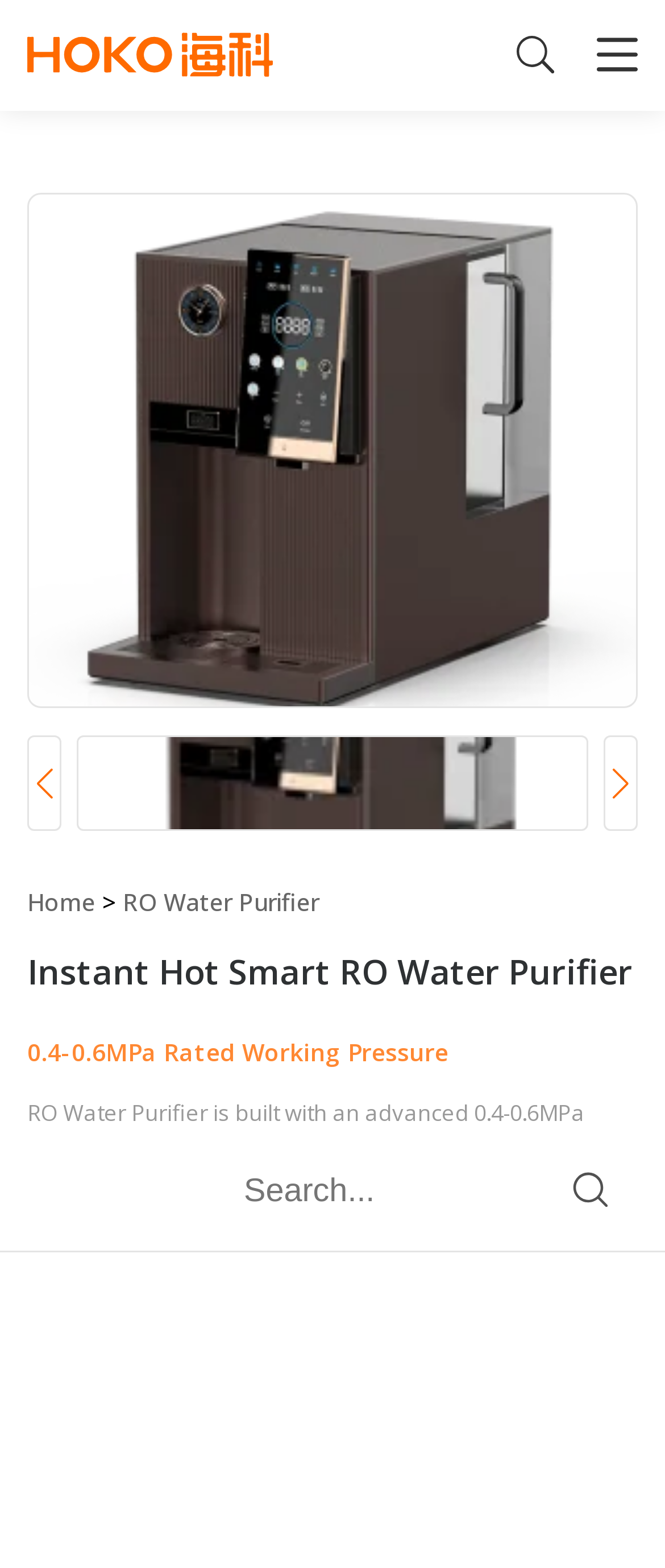What is the rated working pressure of the RO Water Purifier?
Based on the image, answer the question with a single word or brief phrase.

0.4-0.6MPa